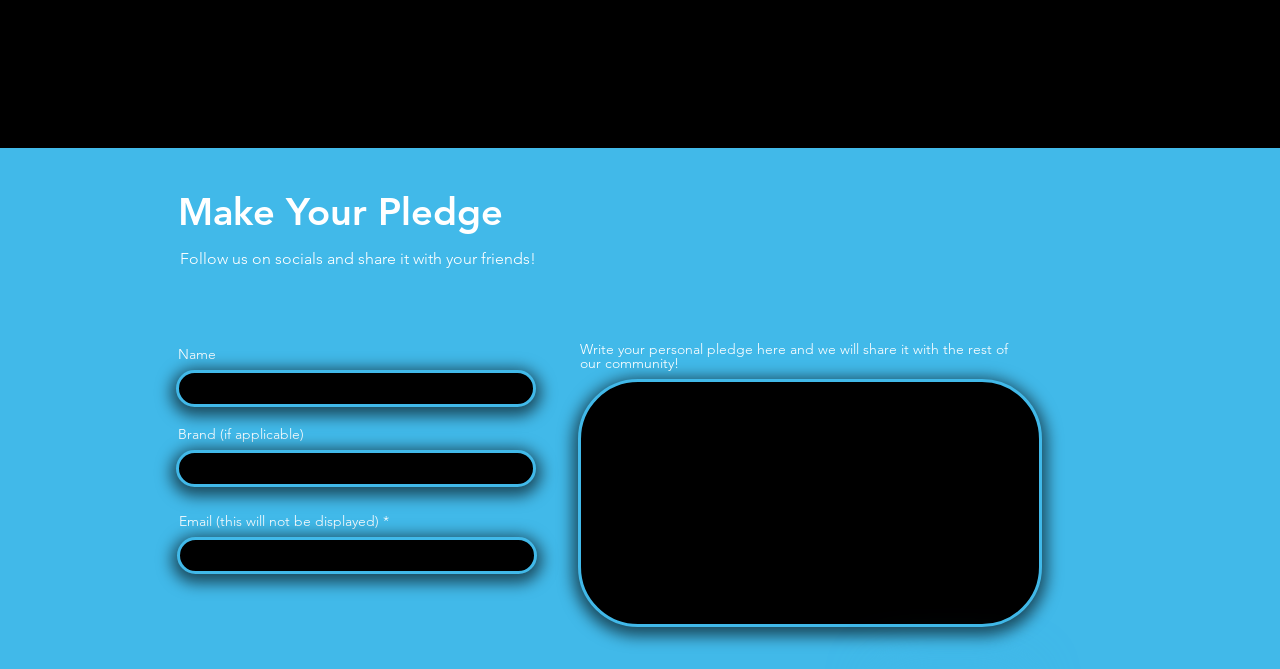Extract the bounding box for the UI element that matches this description: "Terms & Conditions".

None